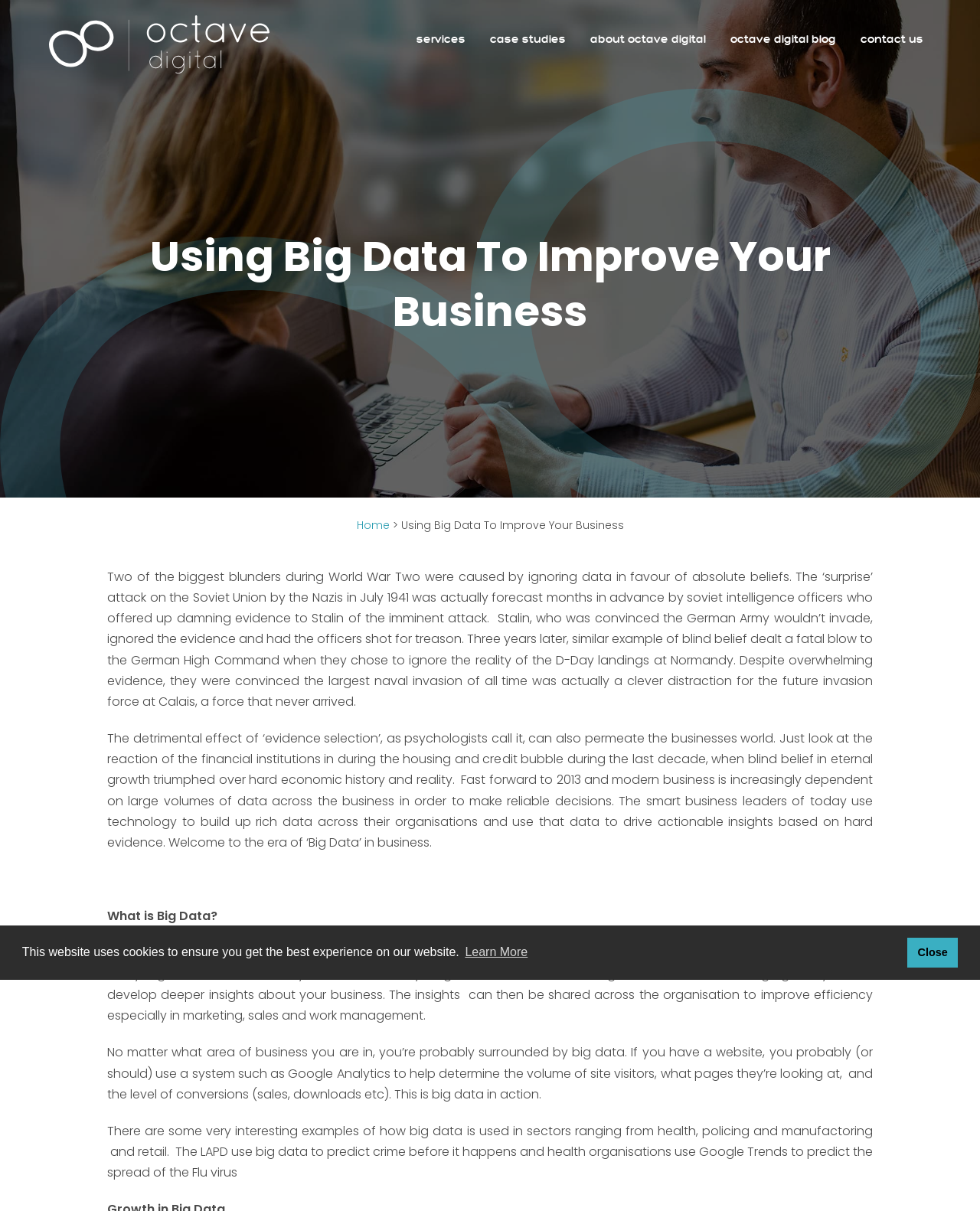Please determine the bounding box coordinates of the element's region to click for the following instruction: "Click the 'learn more about cookies' button".

[0.472, 0.777, 0.541, 0.796]